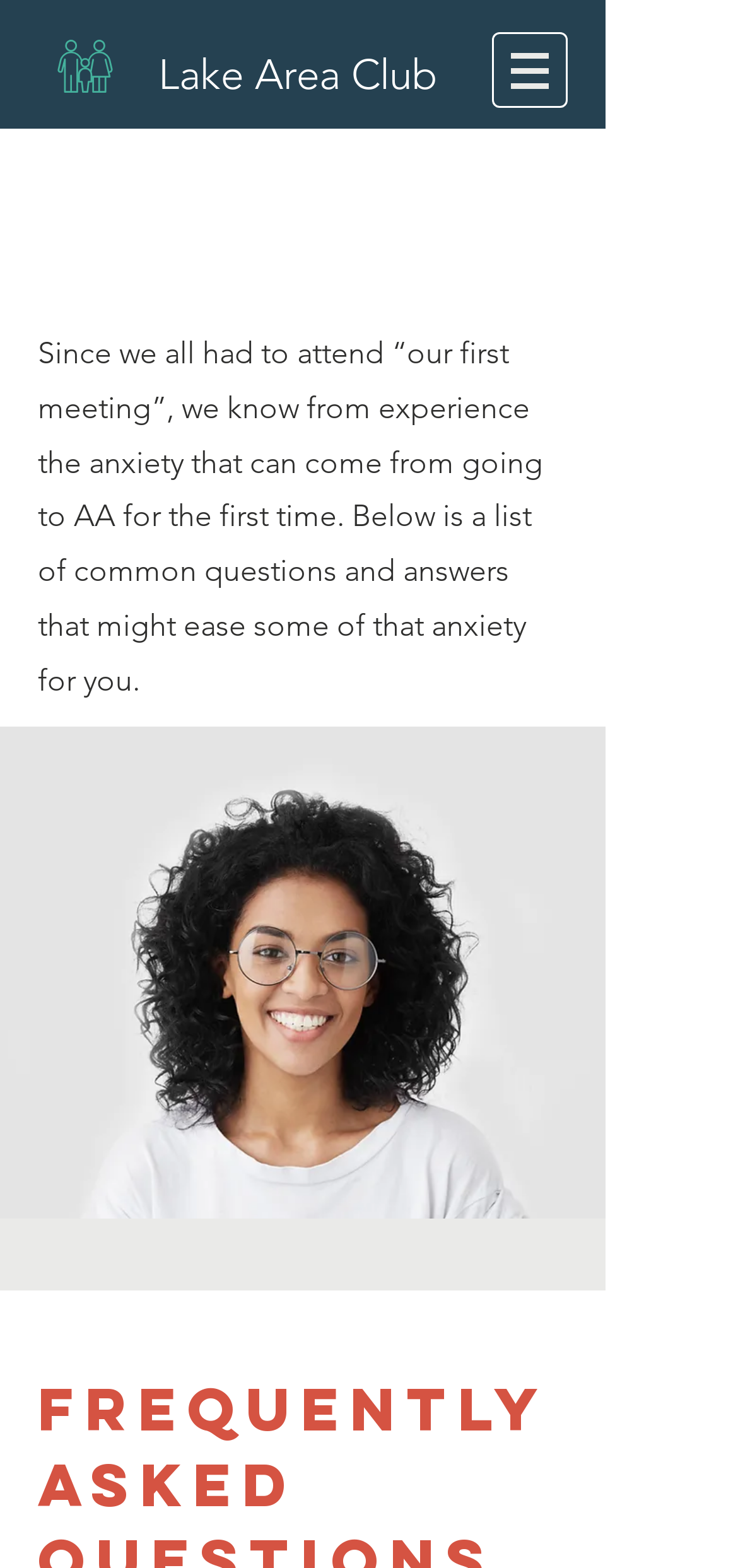Please provide a brief answer to the following inquiry using a single word or phrase:
What is the purpose of the navigation menu?

Site navigation